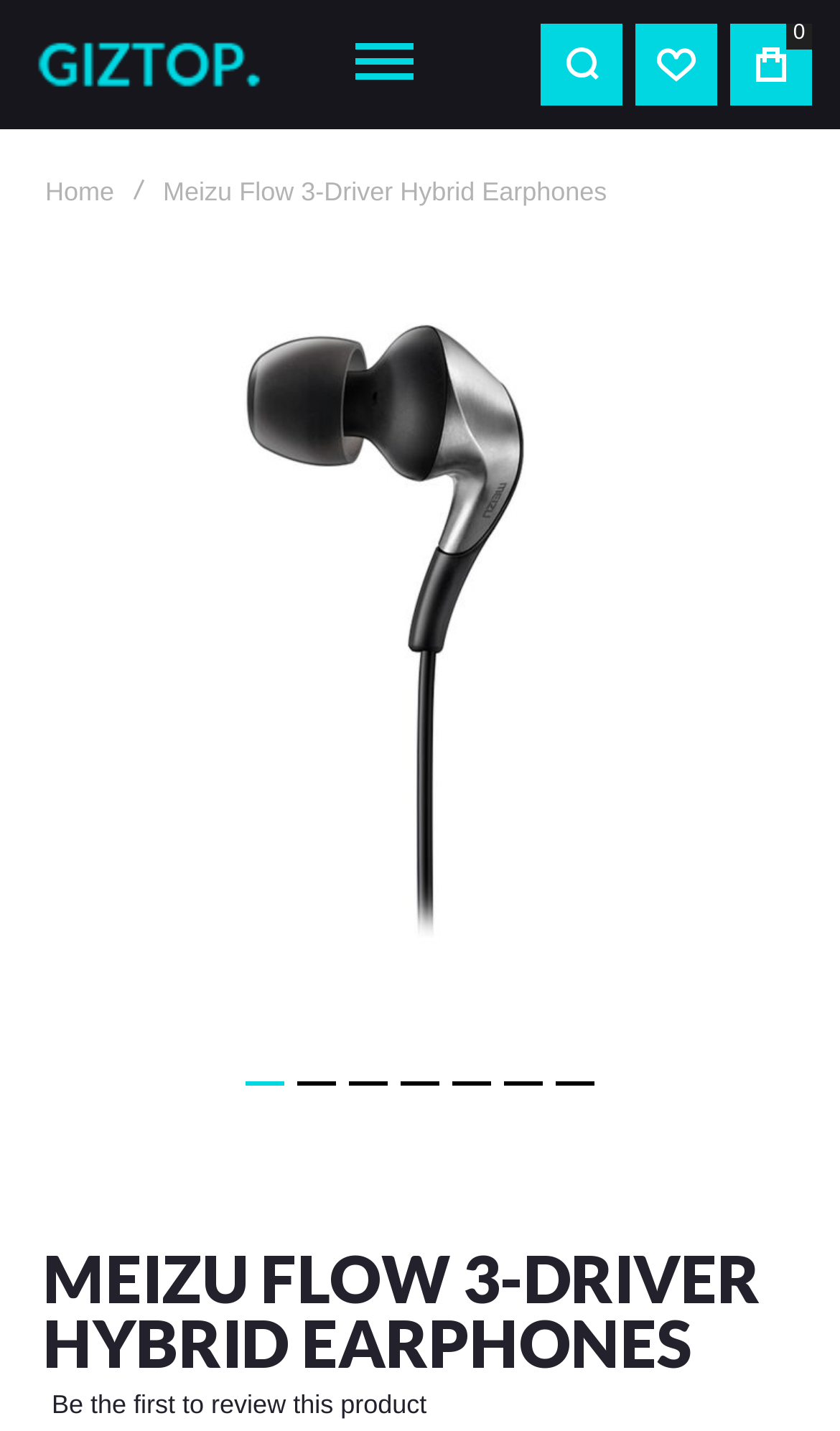Locate the bounding box coordinates of the clickable area needed to fulfill the instruction: "View product details".

[0.194, 0.123, 0.723, 0.145]